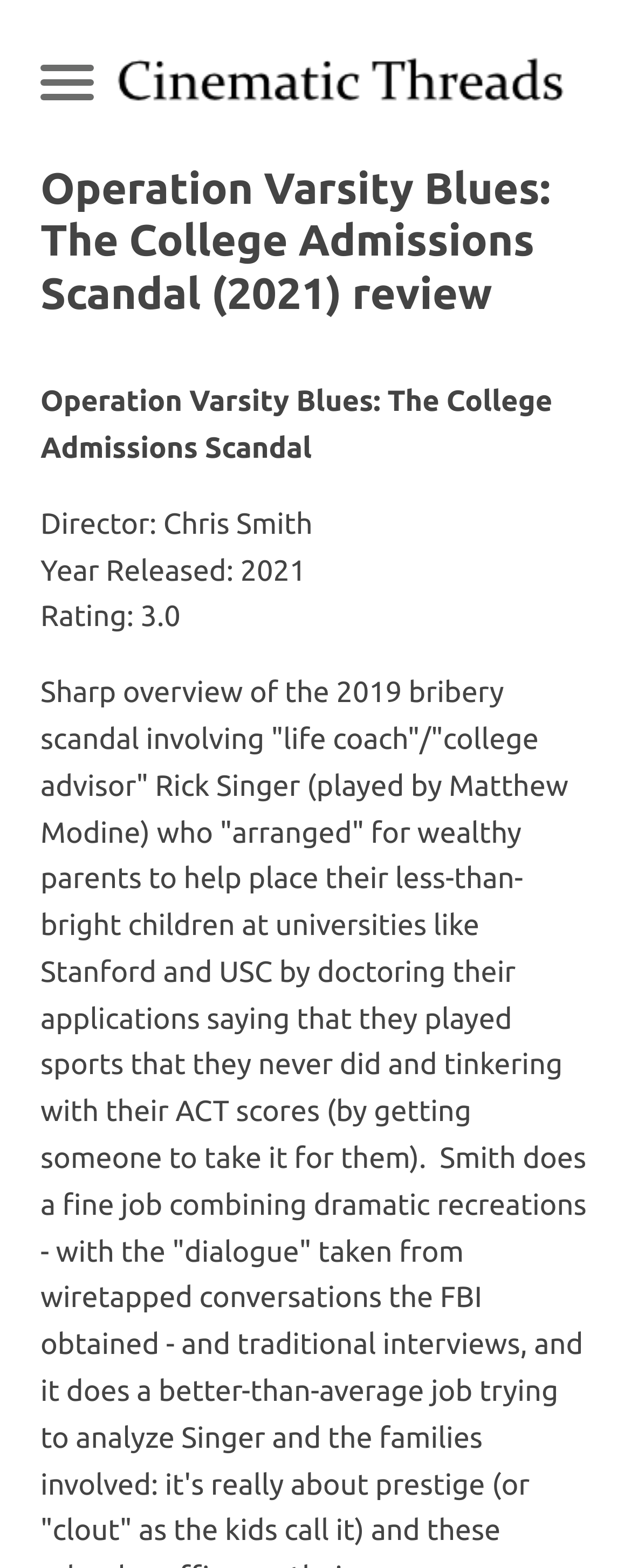What is the name of the website?
Provide a detailed and well-explained answer to the question.

I found the answer by looking at the link element on the webpage. The link element has the text 'Cinematic Threads Logo', which indicates that the name of the website is Cinematic Threads.